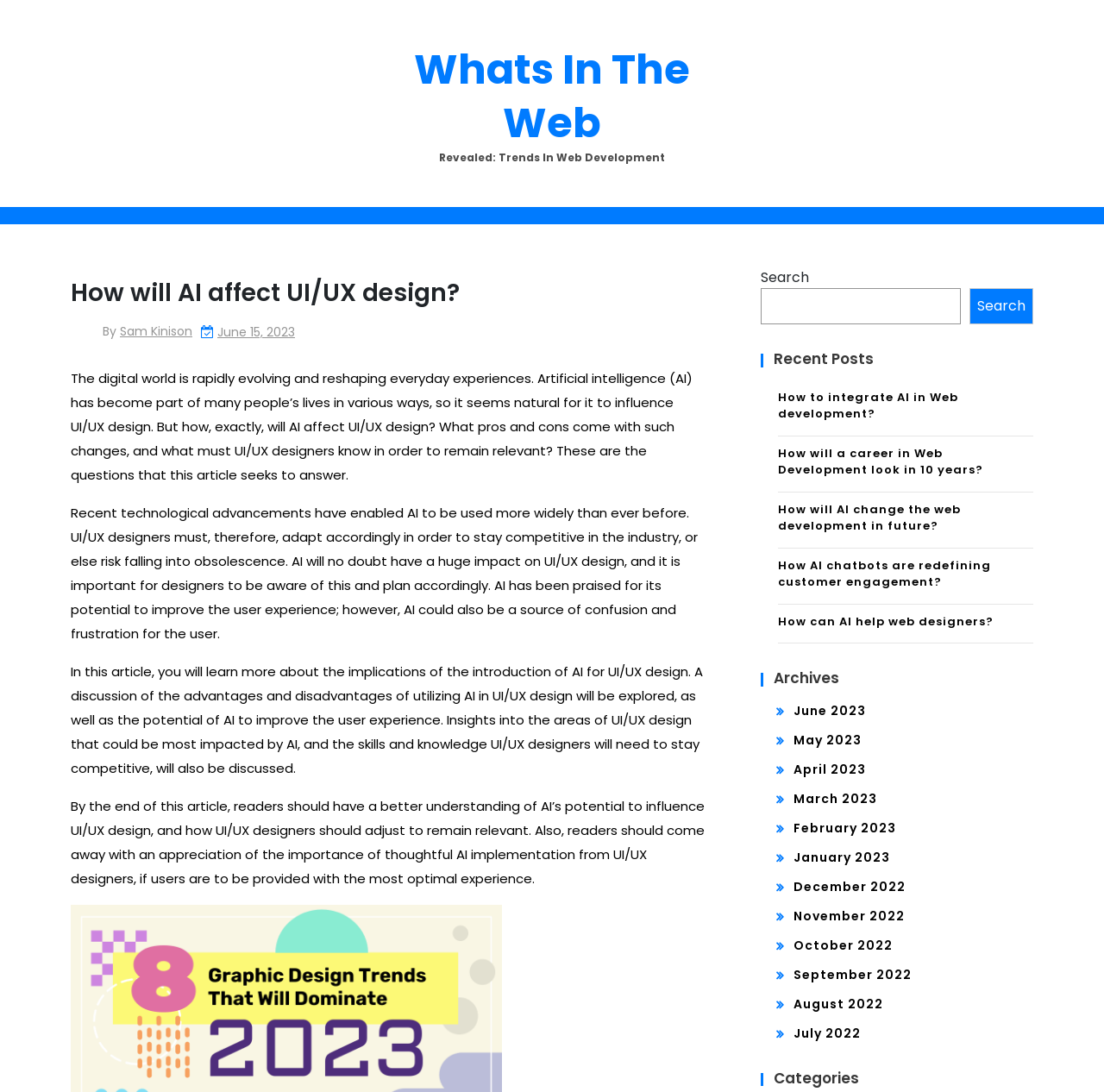What is the category of the article?
Look at the screenshot and provide an in-depth answer.

The category of the article is not explicitly mentioned on the webpage, but it can be inferred that it belongs to the 'Web Development' category based on the content and the website's theme.